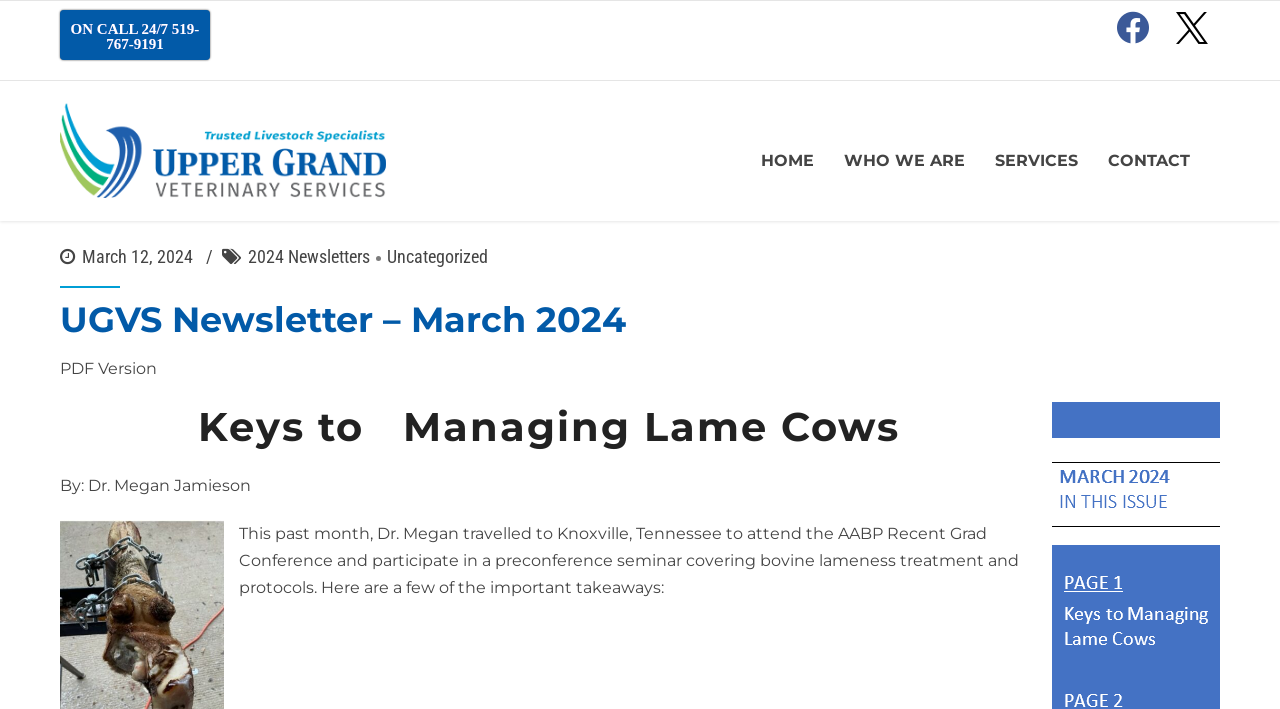Please locate the bounding box coordinates of the element that should be clicked to achieve the given instruction: "Visit the Facebook page".

[0.866, 0.024, 0.904, 0.051]